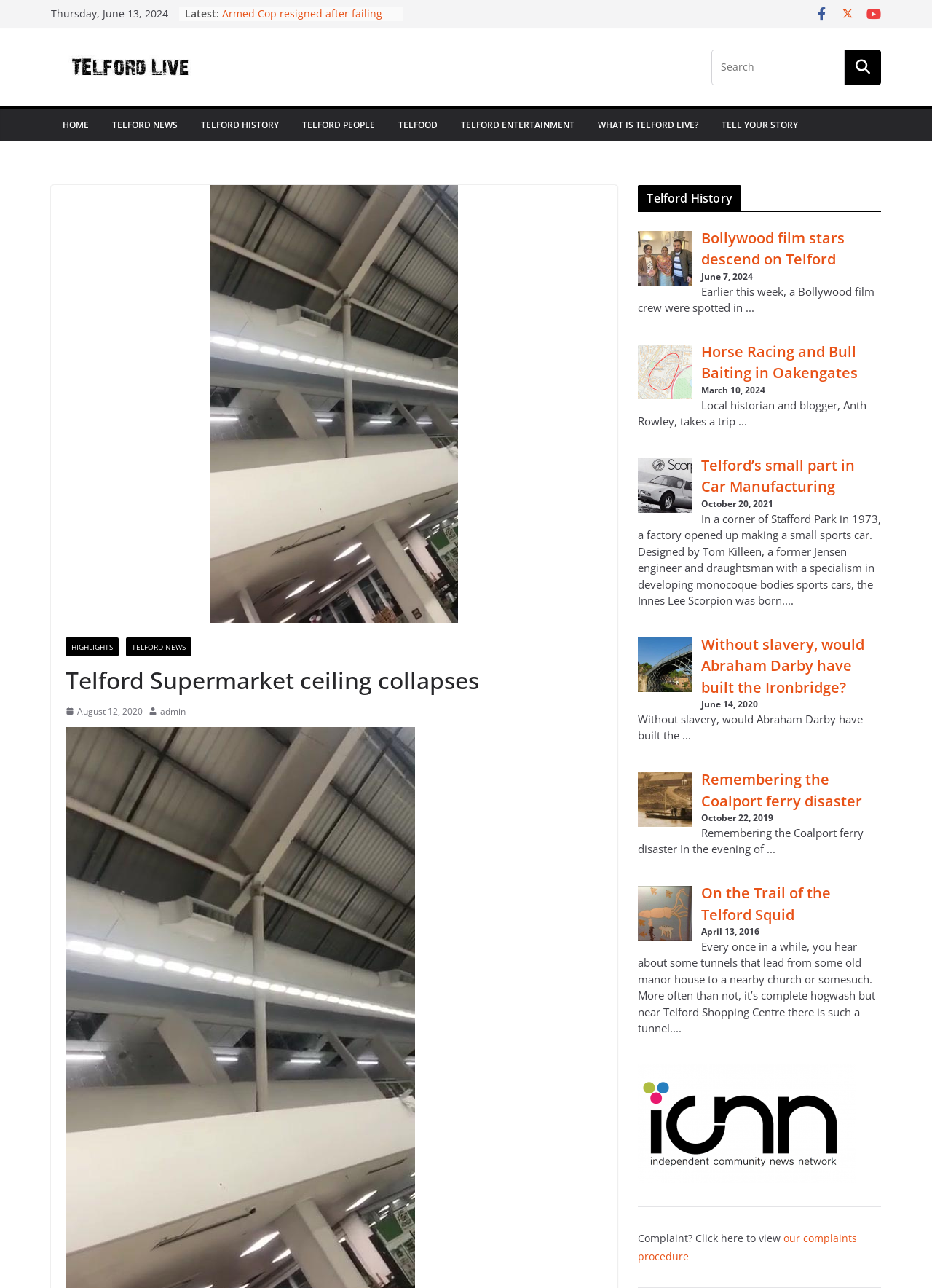Locate the bounding box coordinates of the element that should be clicked to fulfill the instruction: "View the latest news".

[0.238, 0.021, 0.41, 0.043]